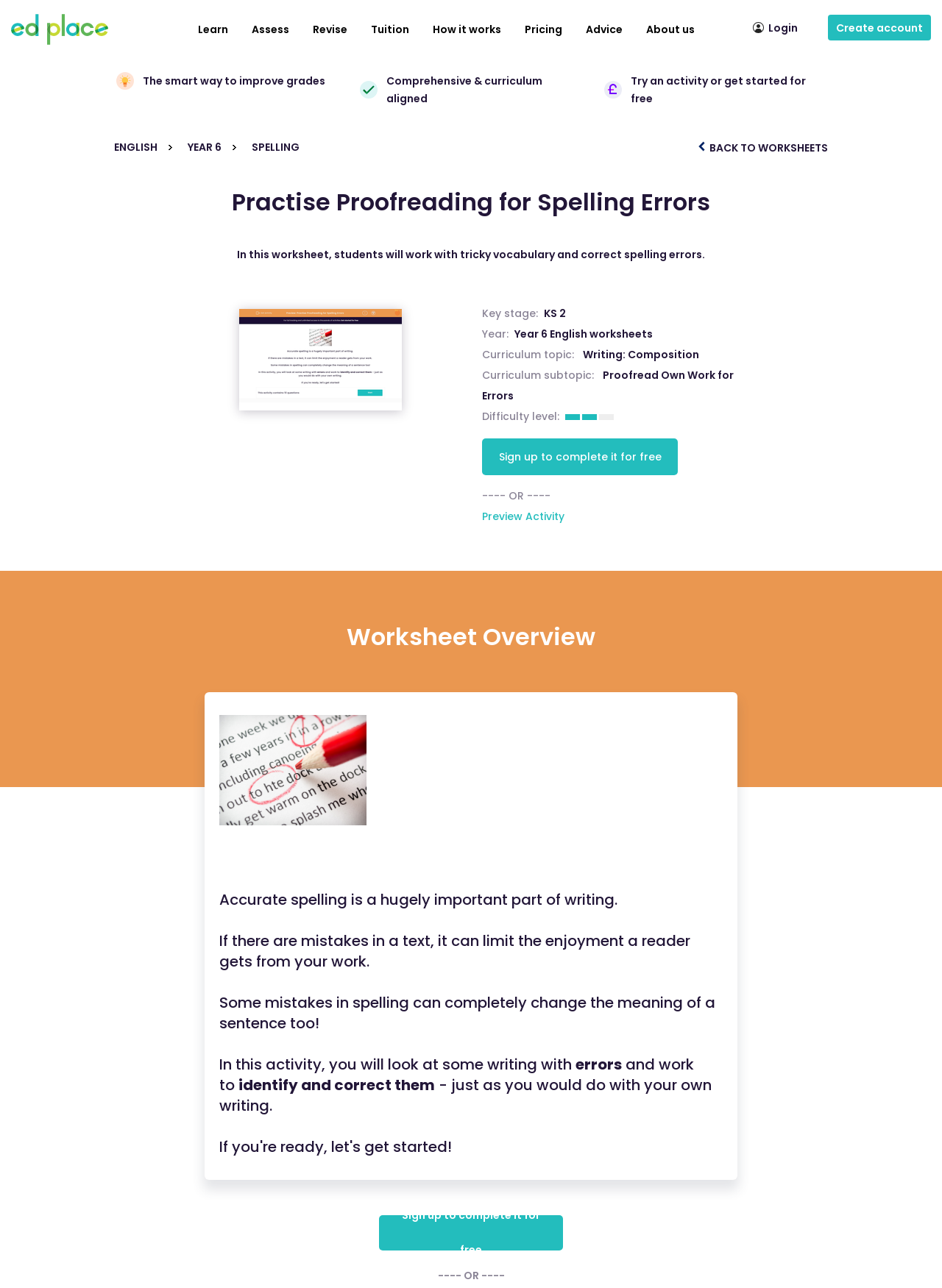Could you highlight the region that needs to be clicked to execute the instruction: "Click the 'ENGLISH' link"?

[0.121, 0.109, 0.183, 0.12]